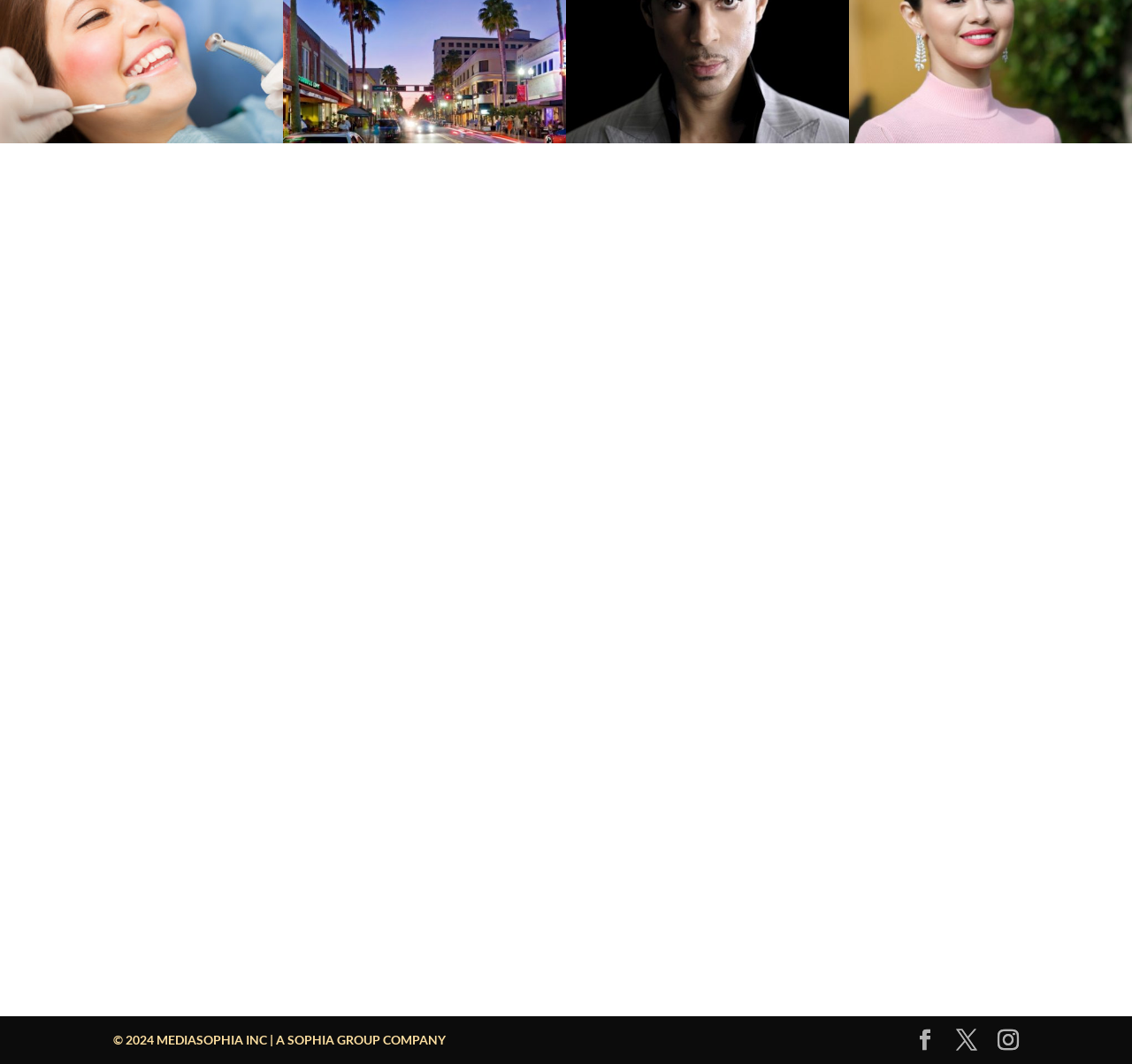Find the bounding box coordinates of the clickable area that will achieve the following instruction: "Click the SEND button".

[0.721, 0.796, 0.812, 0.843]